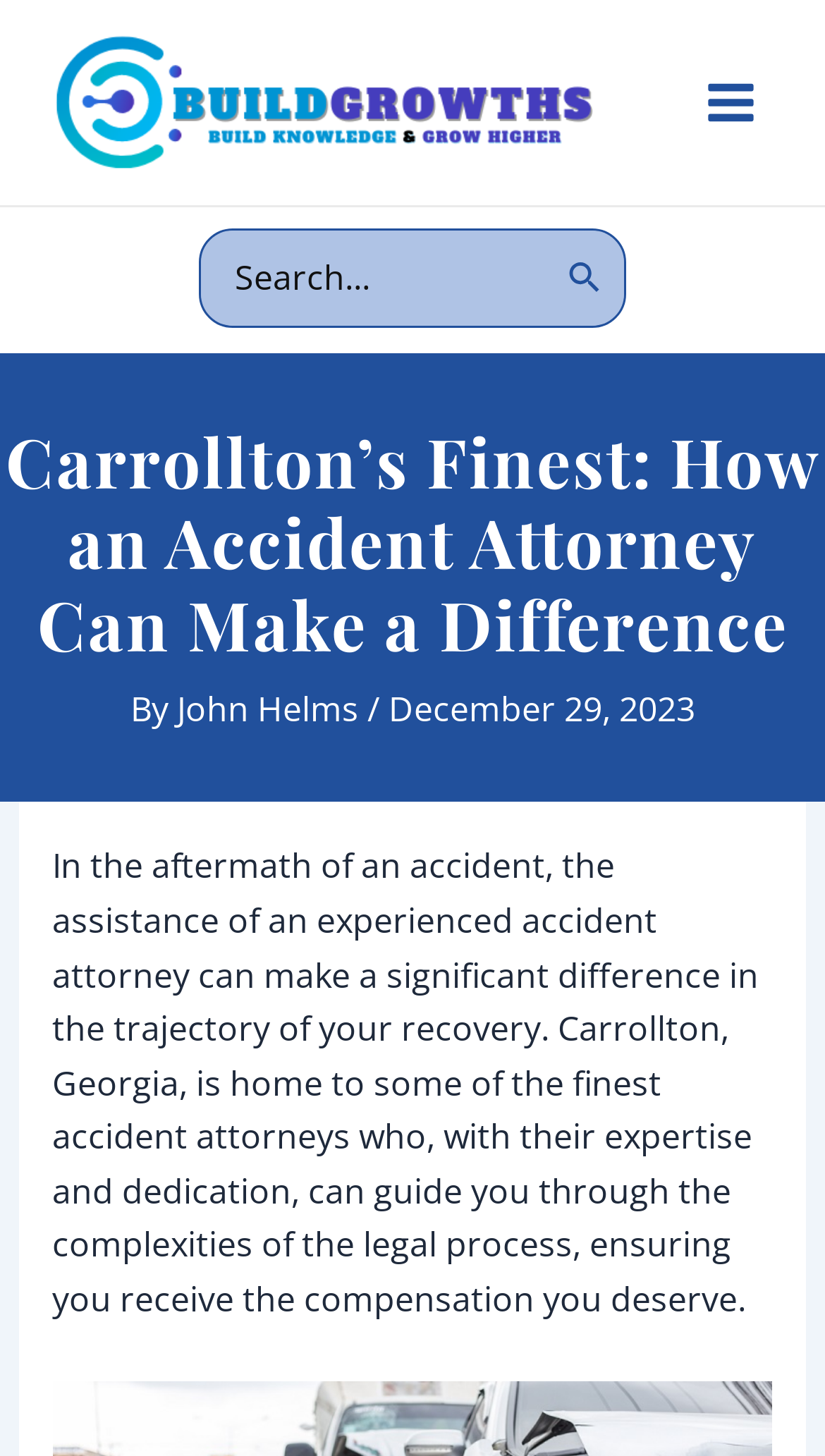Identify the bounding box of the UI component described as: "alt="Buildgrowths"".

[0.051, 0.052, 0.731, 0.084]